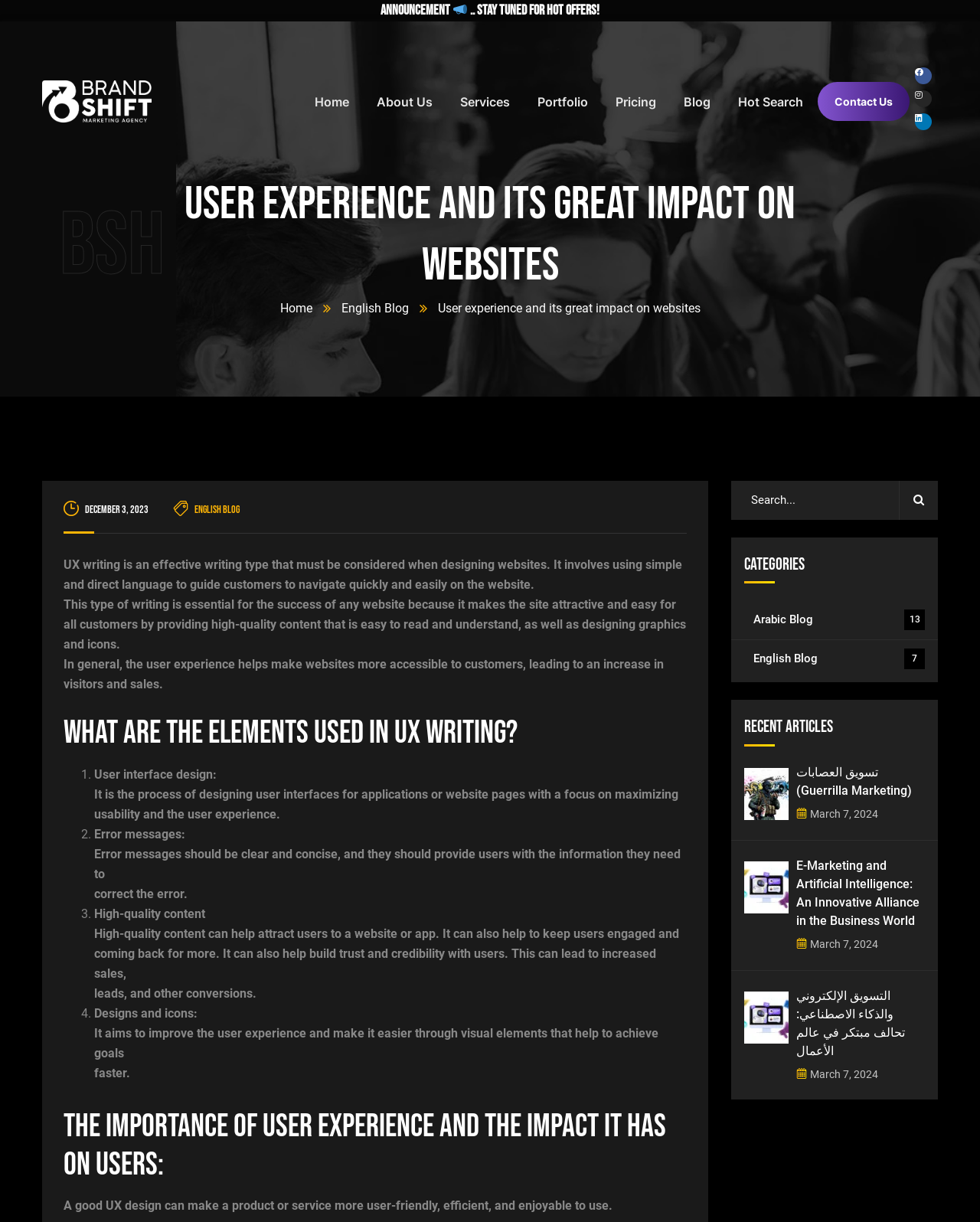Could you highlight the region that needs to be clicked to execute the instruction: "Check the 'Recent Articles' section"?

[0.759, 0.587, 0.944, 0.611]